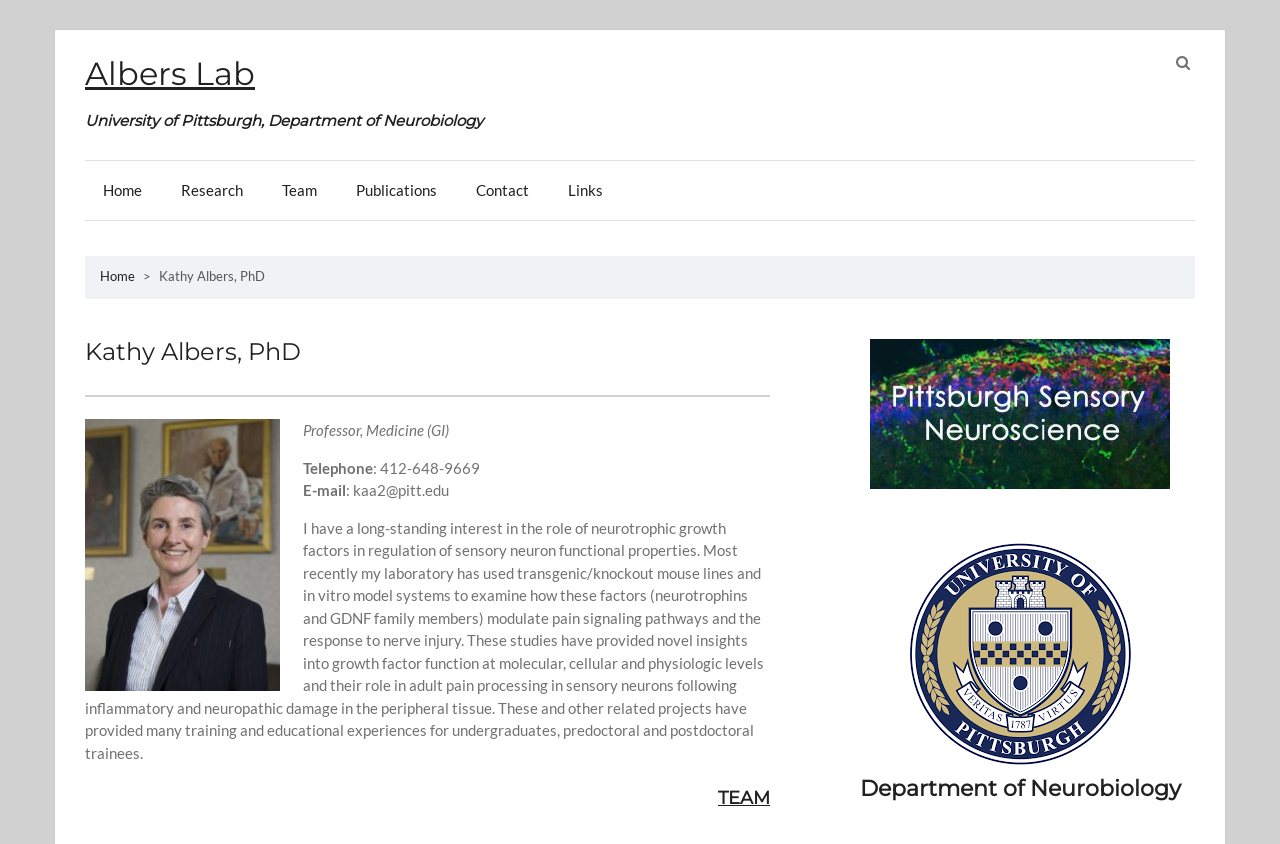Respond with a single word or short phrase to the following question: 
How many links are there in the navigation menu?

7